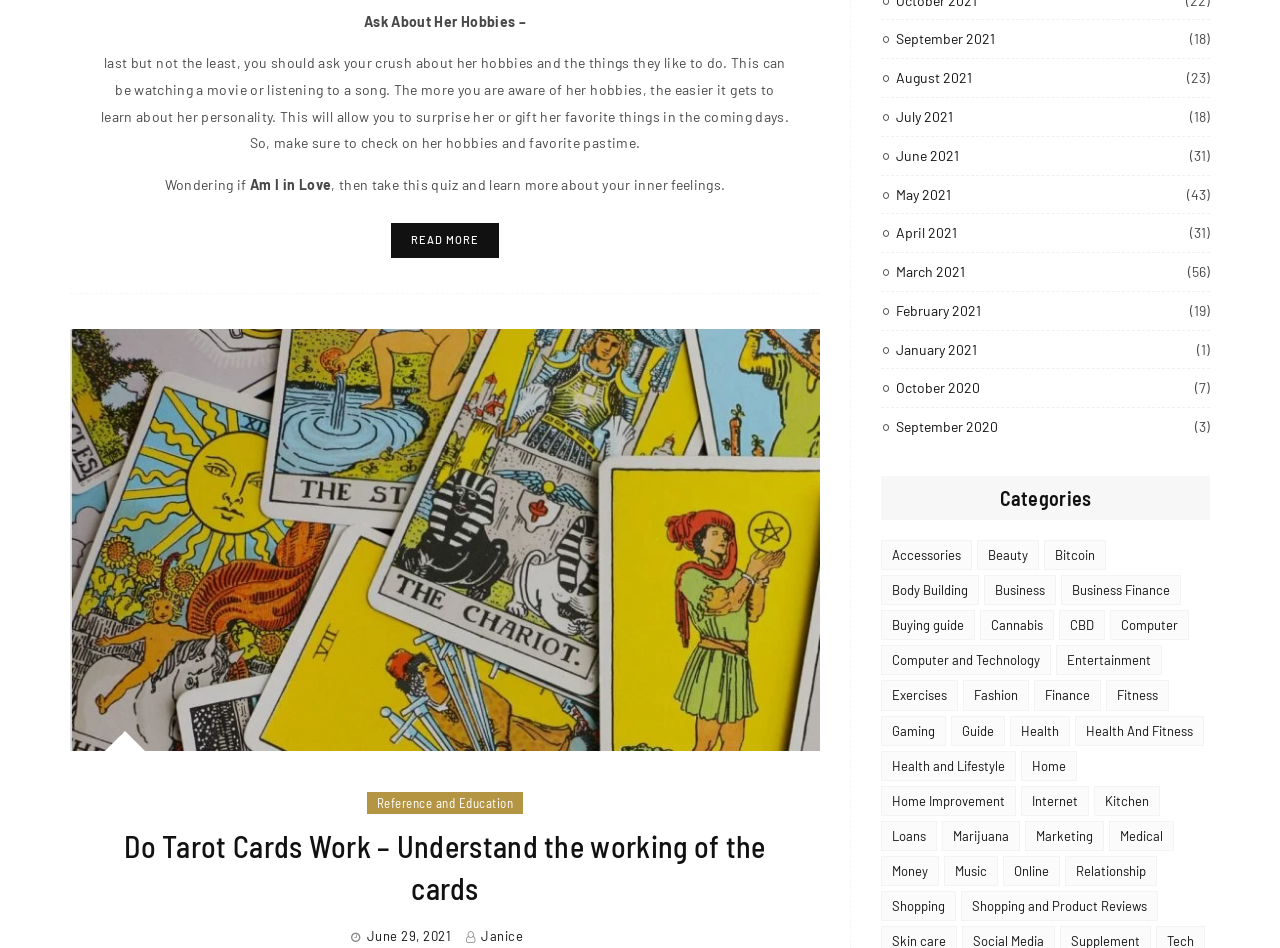Determine the bounding box coordinates of the clickable element to achieve the following action: 'Browse 'Categories''. Provide the coordinates as four float values between 0 and 1, formatted as [left, top, right, bottom].

[0.688, 0.502, 0.945, 0.549]